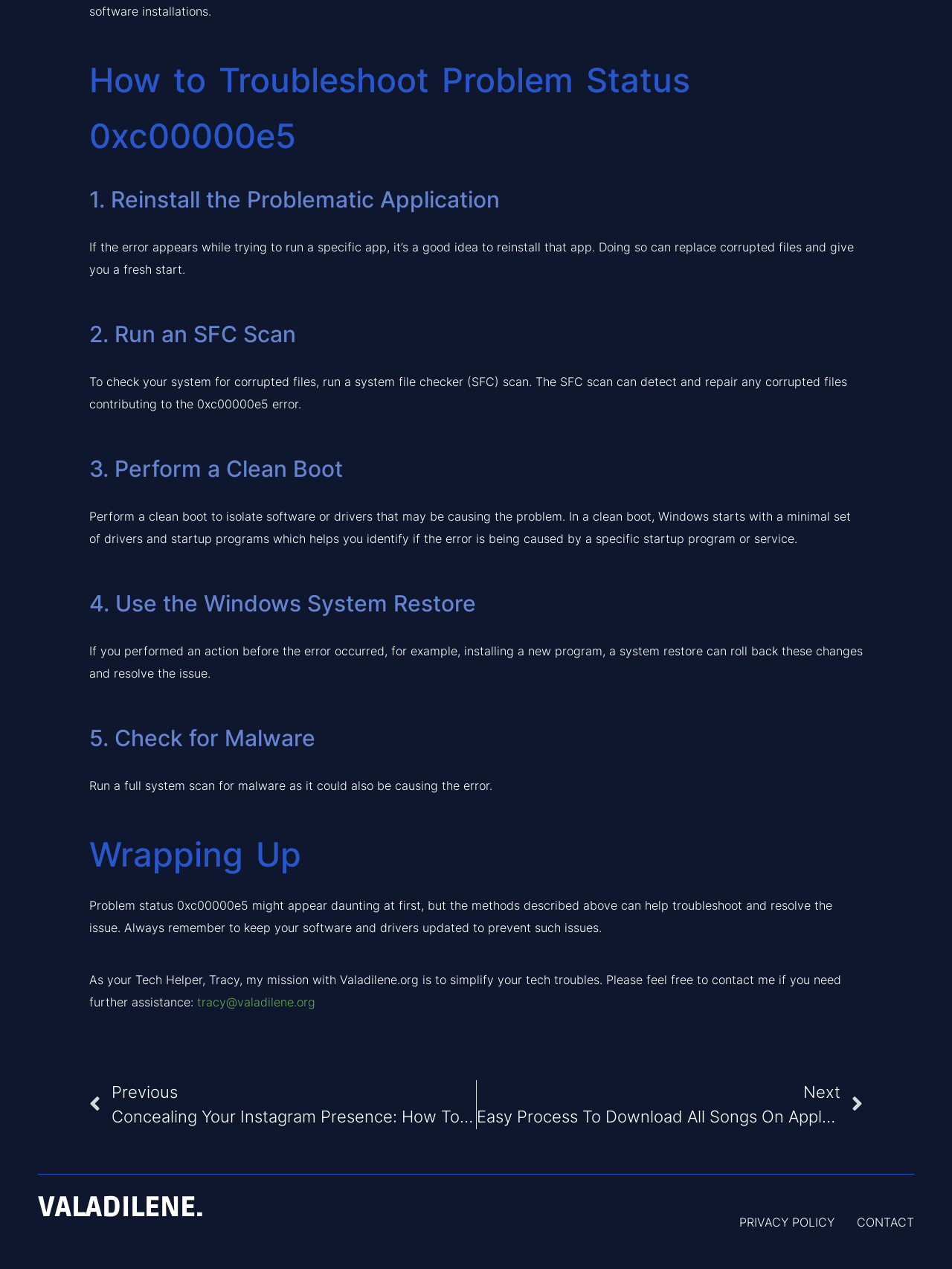Using the given element description, provide the bounding box coordinates (top-left x, top-left y, bottom-right x, bottom-right y) for the corresponding UI element in the screenshot: tracy@valadilene.org

[0.207, 0.784, 0.331, 0.796]